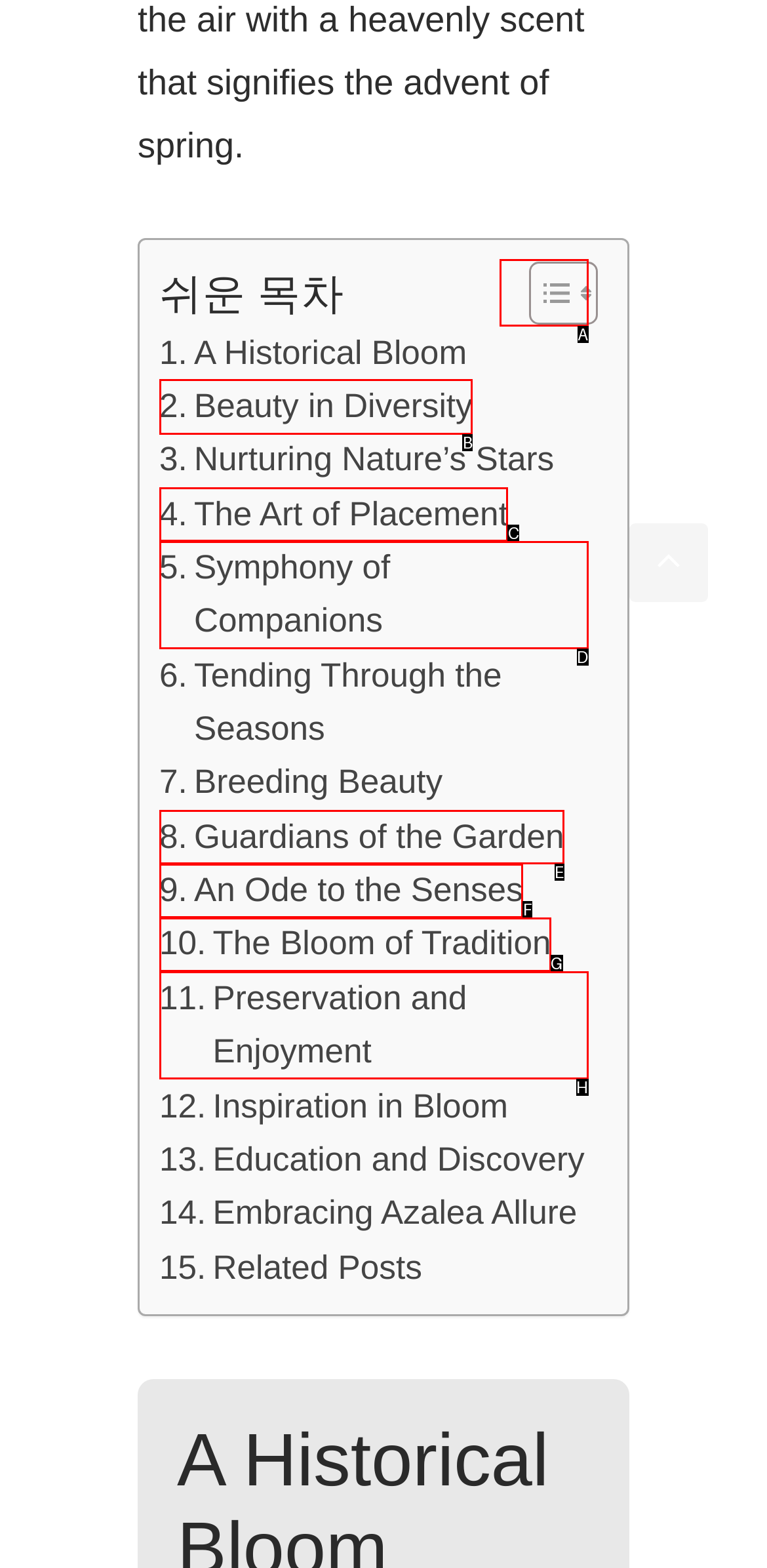Determine which HTML element to click to execute the following task: Contact us via email Answer with the letter of the selected option.

None